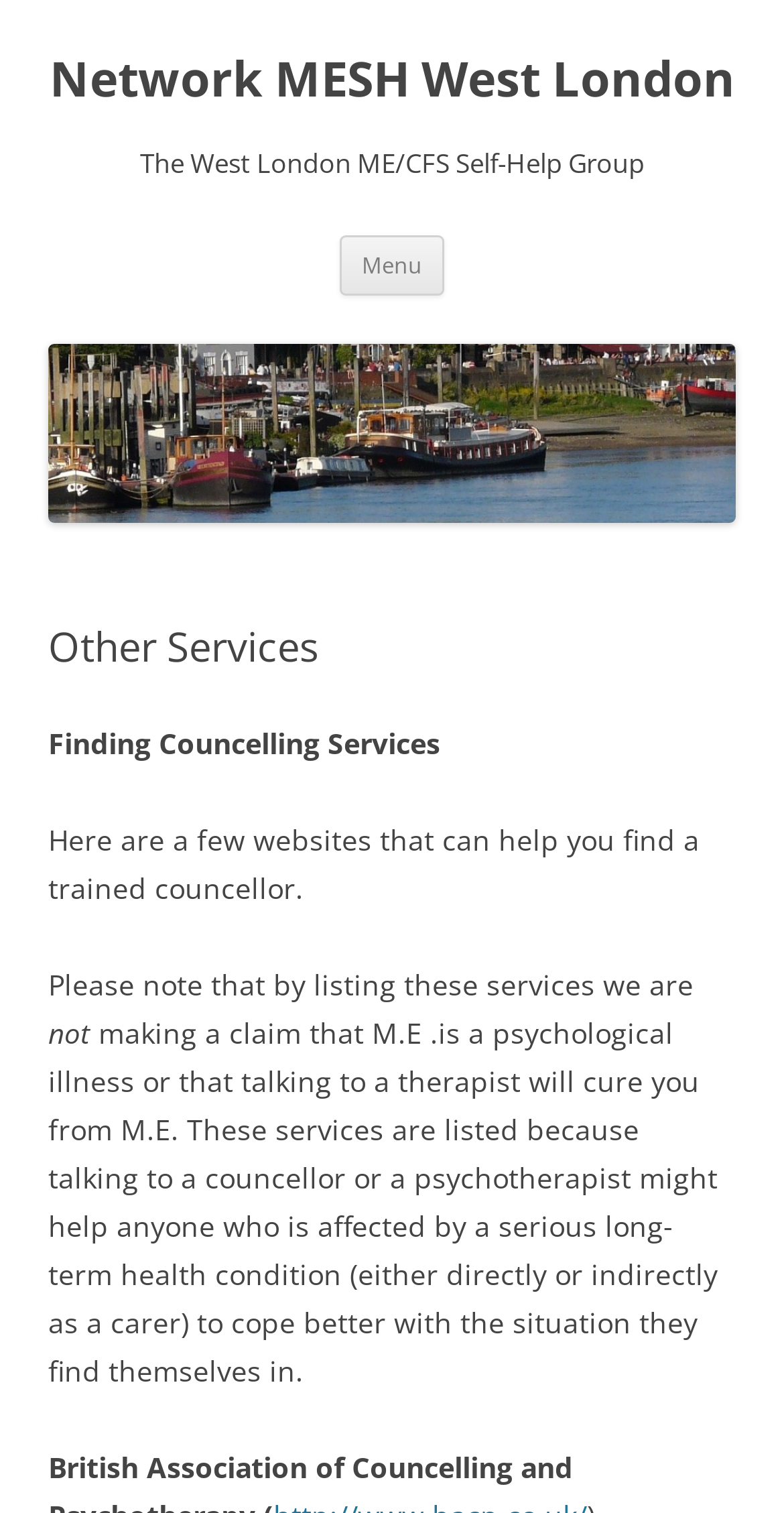Provide the bounding box coordinates of the HTML element described by the text: "parent_node: Network MESH West London". The coordinates should be in the format [left, top, right, bottom] with values between 0 and 1.

[0.062, 0.325, 0.938, 0.35]